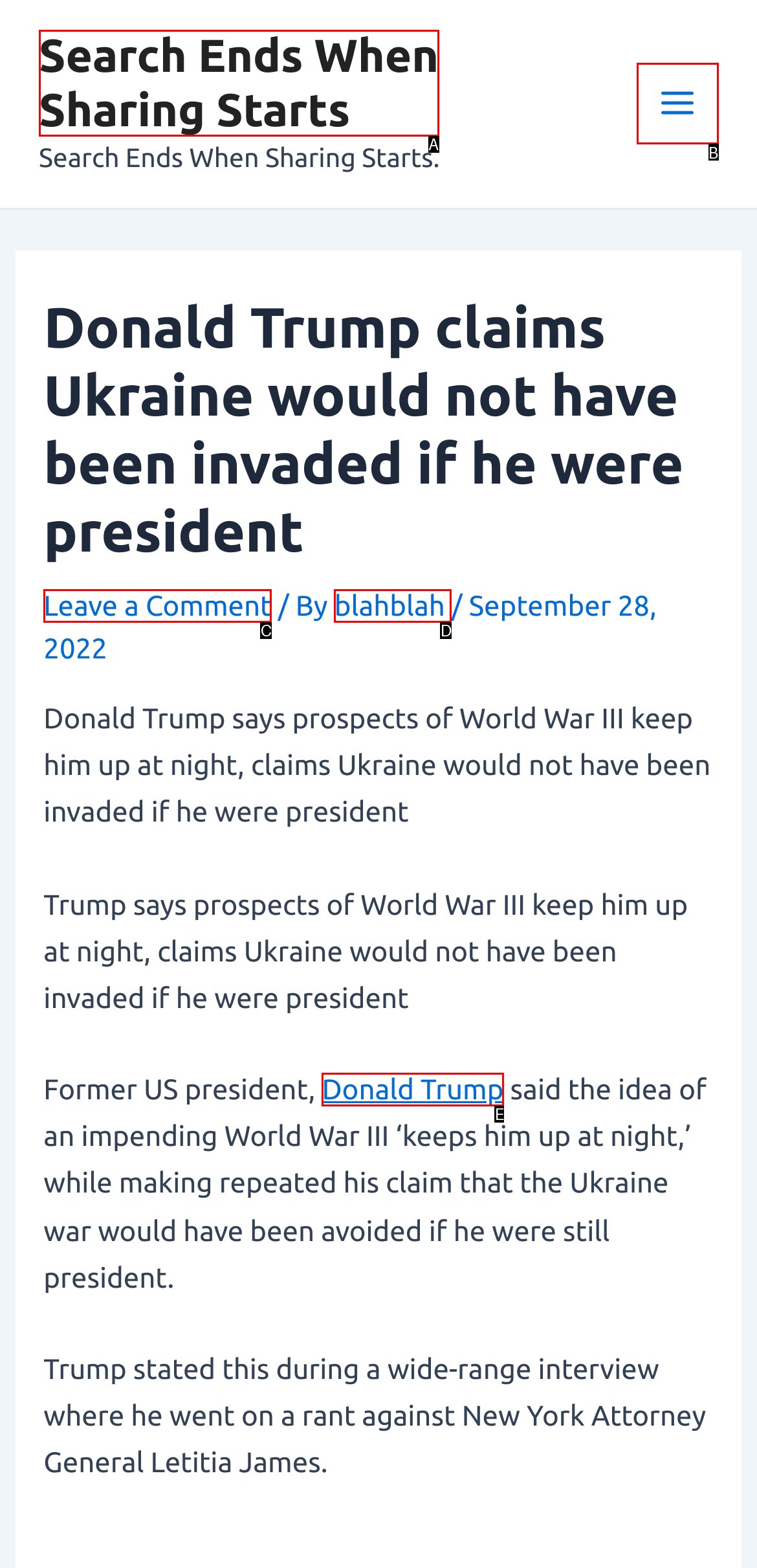Select the option that matches this description: blahblah
Answer by giving the letter of the chosen option.

D